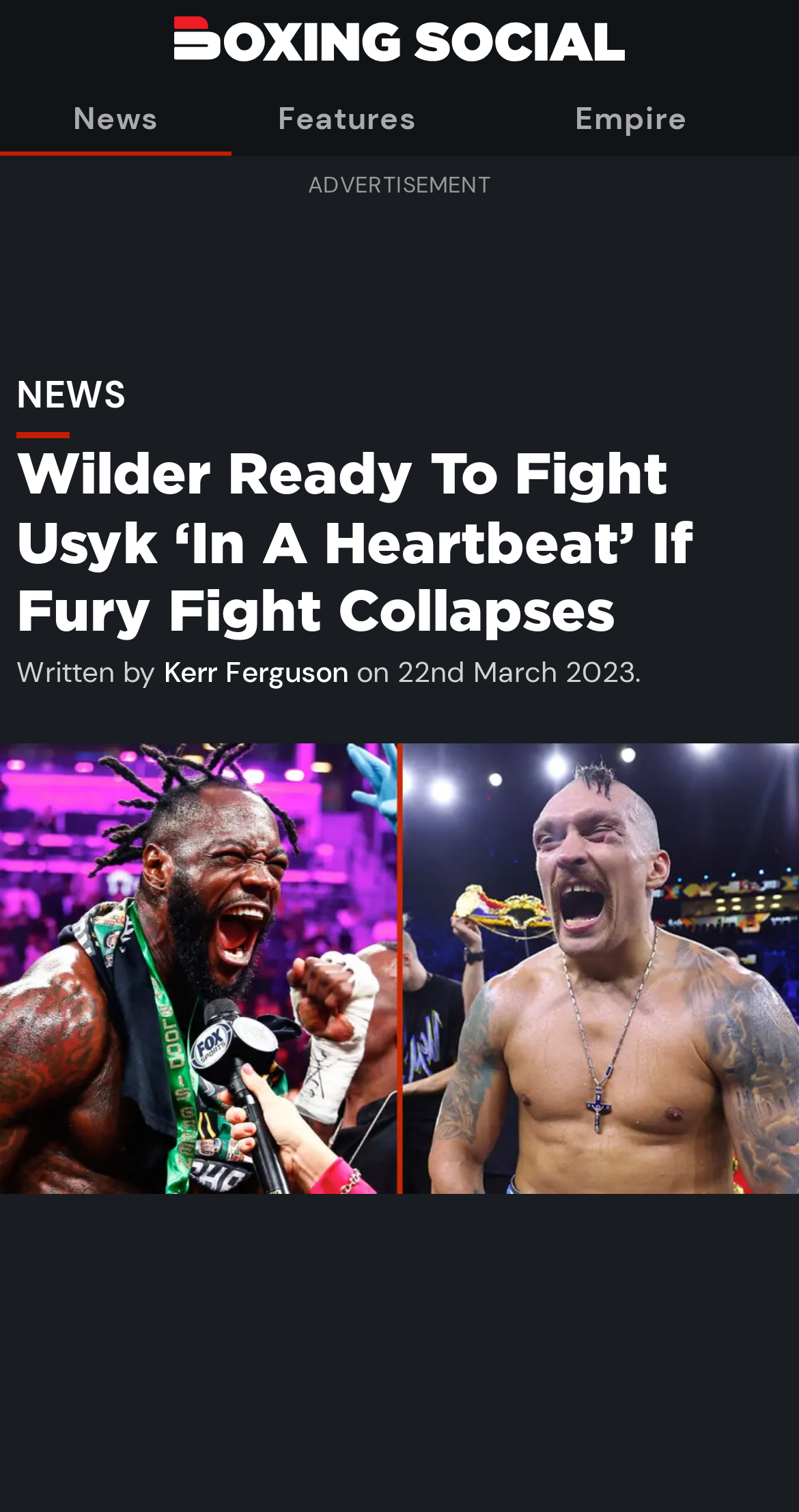Please locate the UI element described by "Empire Fight Store" and provide its bounding box coordinates.

[0.58, 0.057, 1.0, 0.103]